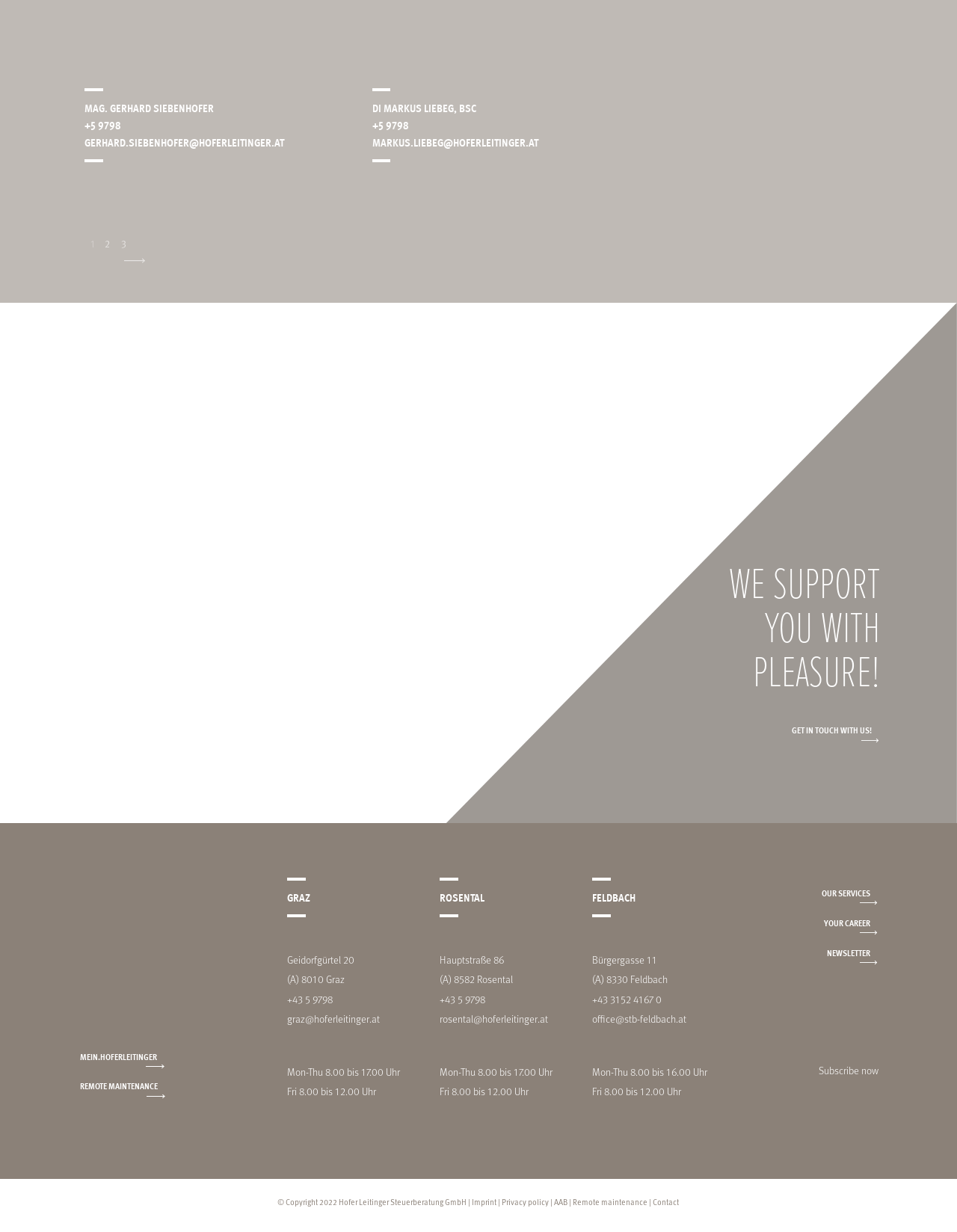Find the coordinates for the bounding box of the element with this description: "rosental@hoferleitinger.at".

[0.46, 0.819, 0.573, 0.835]